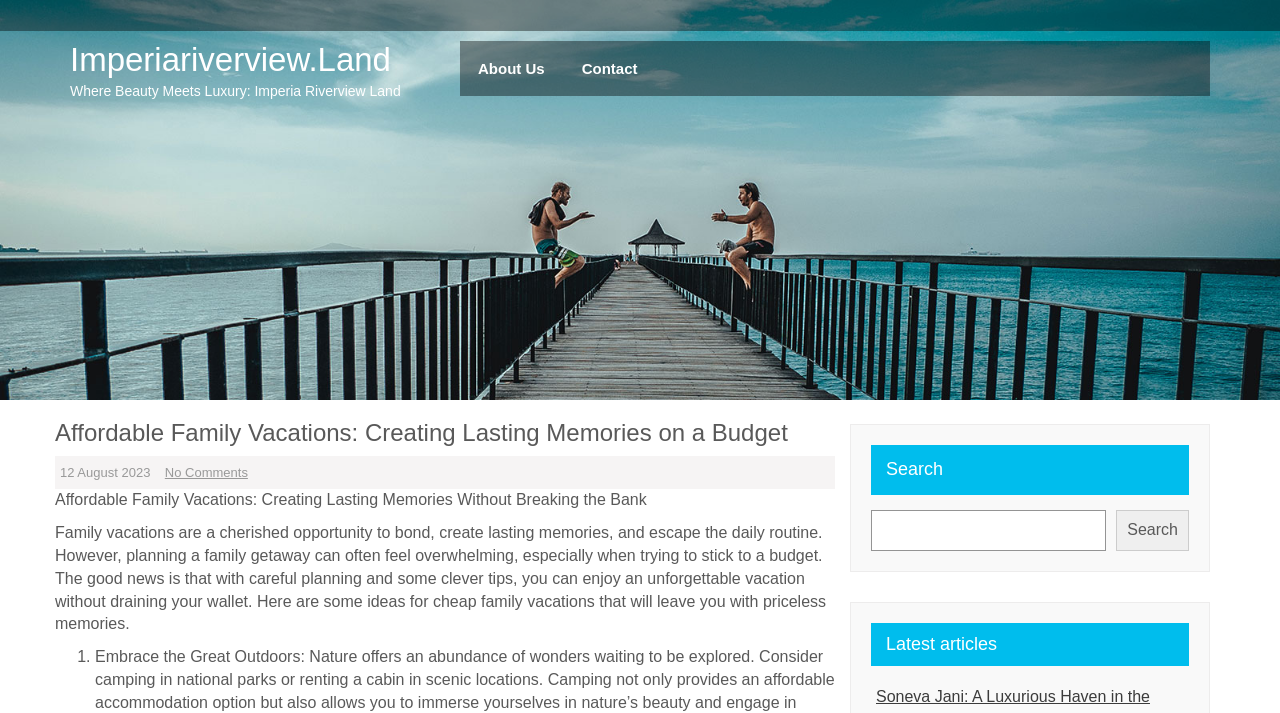Provide an in-depth caption for the contents of the webpage.

The webpage is about affordable family vacations, with a focus on creating lasting memories without breaking the bank. At the top left of the page, there is a heading "Imperiariverview.Land" with a link to the same name. Below this, there is a static text "Where Beauty Meets Luxury: Imperia Riverview Land". 

To the right of these elements, there are two links, "About Us" and "Contact", positioned horizontally next to each other. 

The background of the page is occupied by a large image, which spans the entire width of the page and takes up about half of the page's height. 

Below the image, there is a header section with a heading "Affordable Family Vacations: Creating Lasting Memories on a Budget". This is followed by a static text "12 August 2023" and a link "No Comments". 

The main content of the page starts with a static text "Affordable Family Vacations: Creating Lasting Memories Without Breaking the Bank", which is a summary of the article. This is followed by a longer paragraph of text that discusses the importance of family vacations and provides tips for planning an affordable getaway. 

Below this, there is a list of ideas for cheap family vacations, marked with a list marker "1.". 

On the right side of the page, there is a complementary section with a search function, consisting of a static text "Search", a search box, and a search button. Below this, there is a heading "Latest articles".